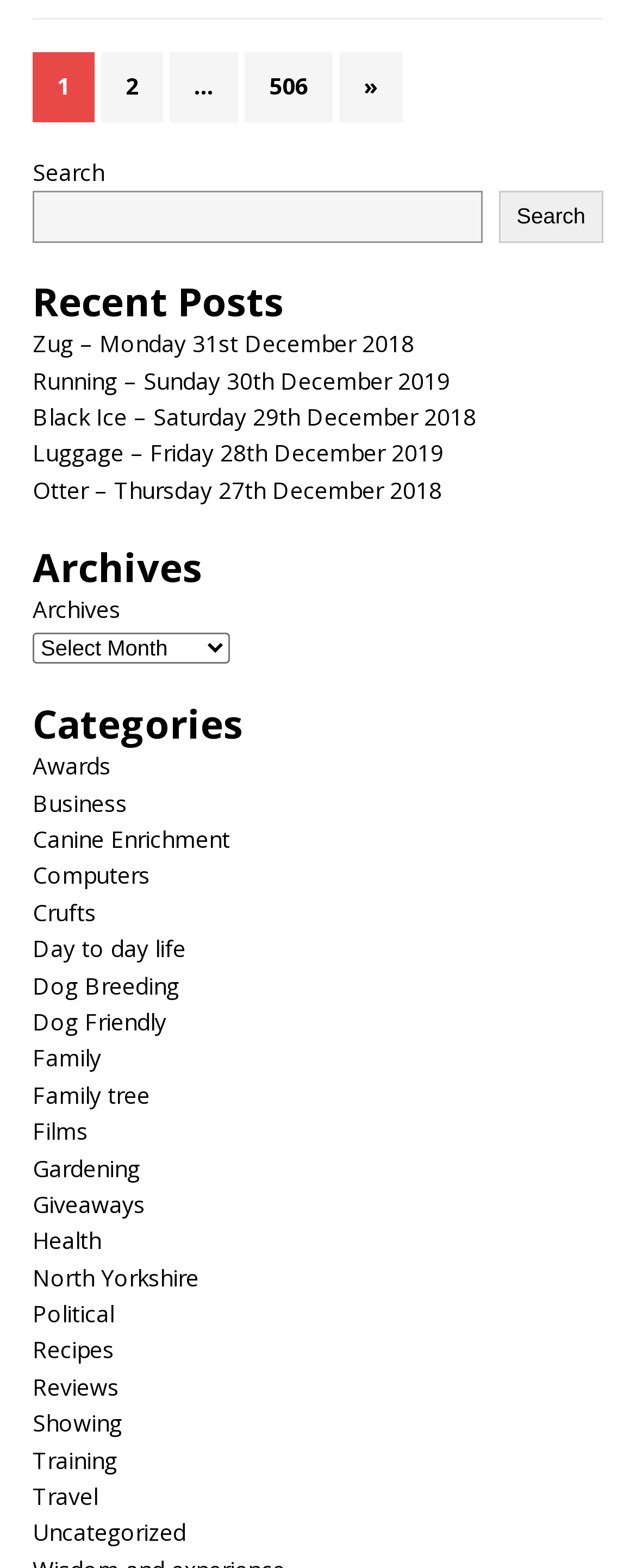How many posts are shown on the main page?
Please give a detailed and elaborate answer to the question.

I counted the number of link elements under the 'Recent Posts' heading, which are 5.